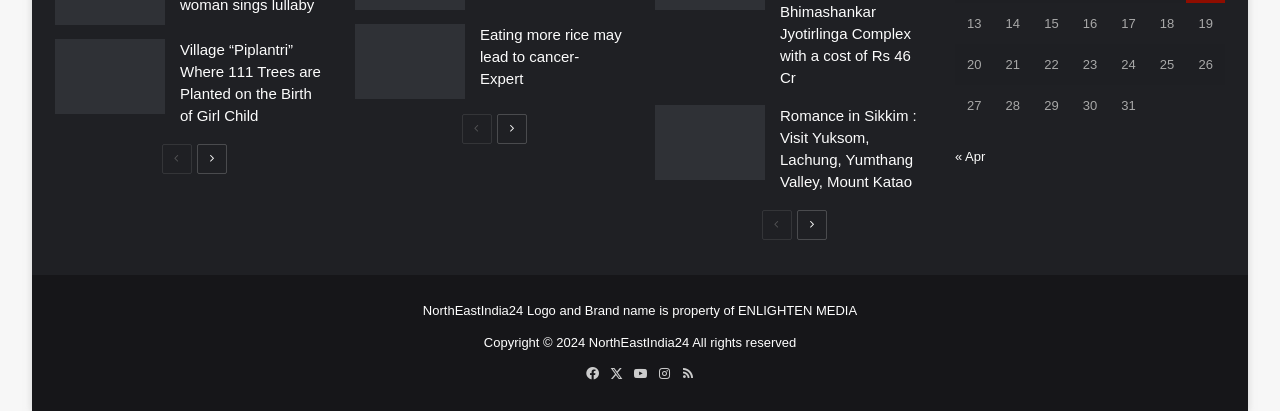Specify the bounding box coordinates of the region I need to click to perform the following instruction: "Go to the next page". The coordinates must be four float numbers in the range of 0 to 1, i.e., [left, top, right, bottom].

[0.154, 0.35, 0.177, 0.423]